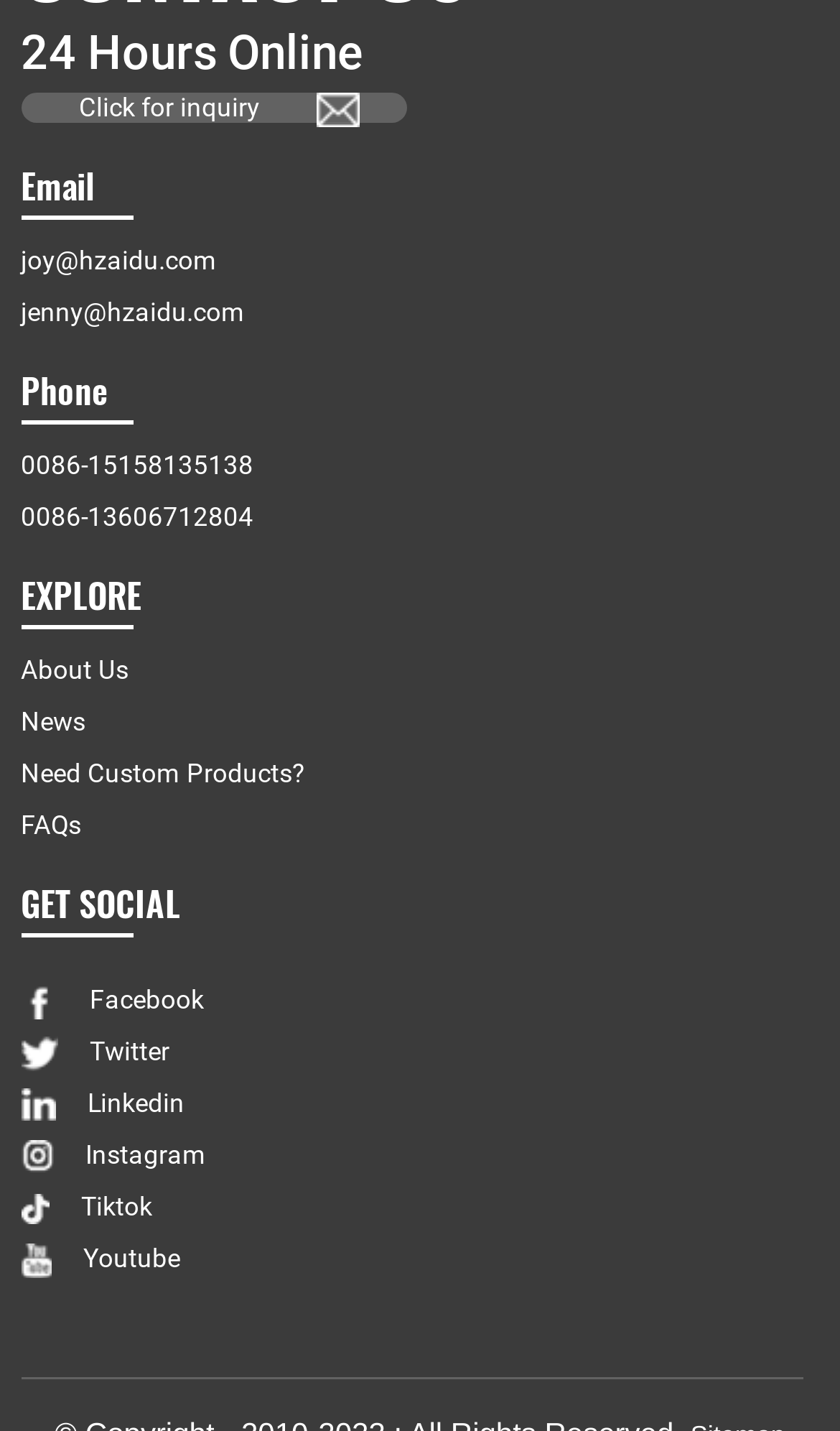From the element description: "jenny@hzaidu.com", extract the bounding box coordinates of the UI element. The coordinates should be expressed as four float numbers between 0 and 1, in the order [left, top, right, bottom].

[0.025, 0.207, 0.292, 0.228]